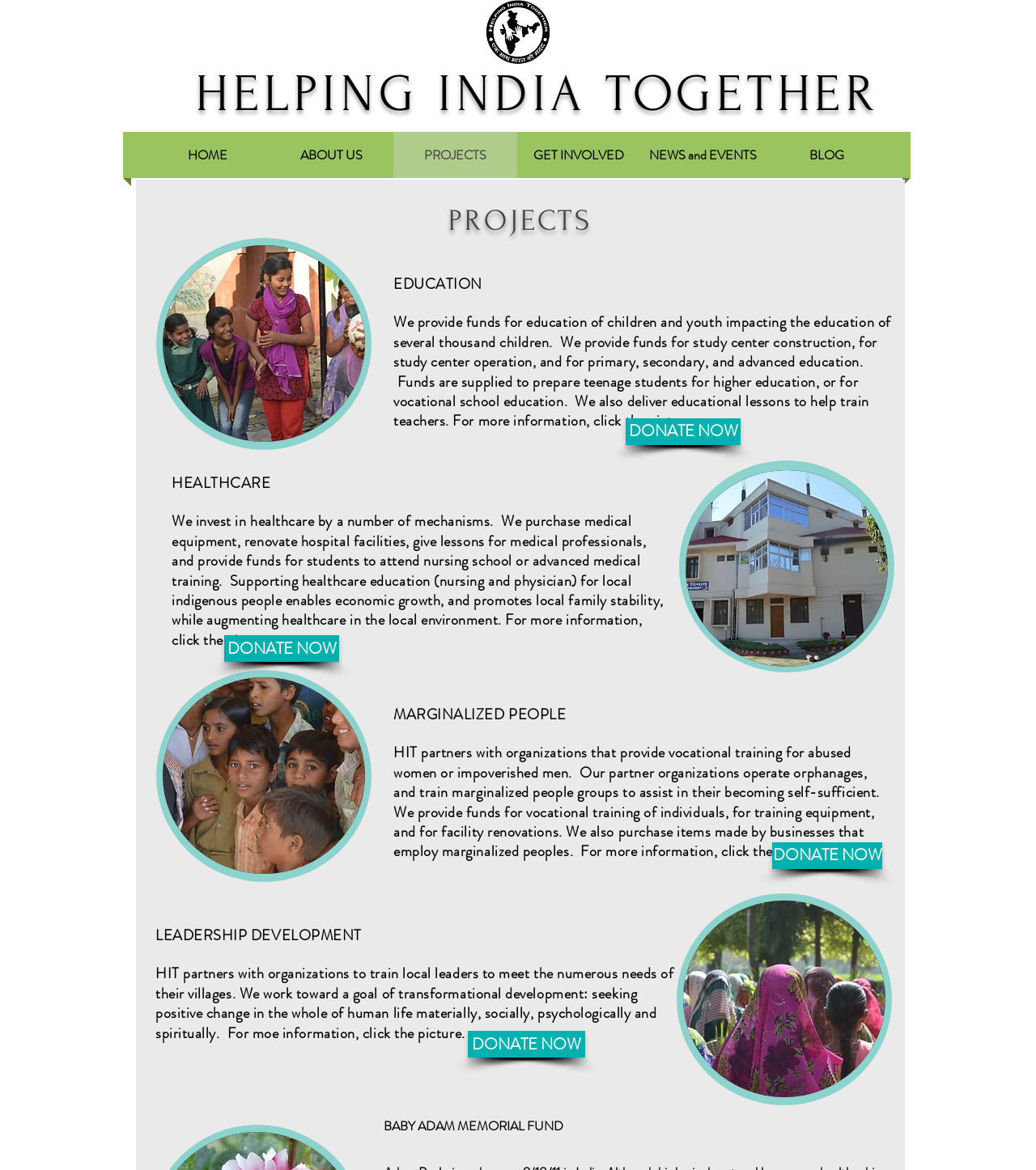Specify the bounding box coordinates for the region that must be clicked to perform the given instruction: "click the LEADERSHIP DEVELOPMENT picture".

[0.659, 0.769, 0.855, 0.938]